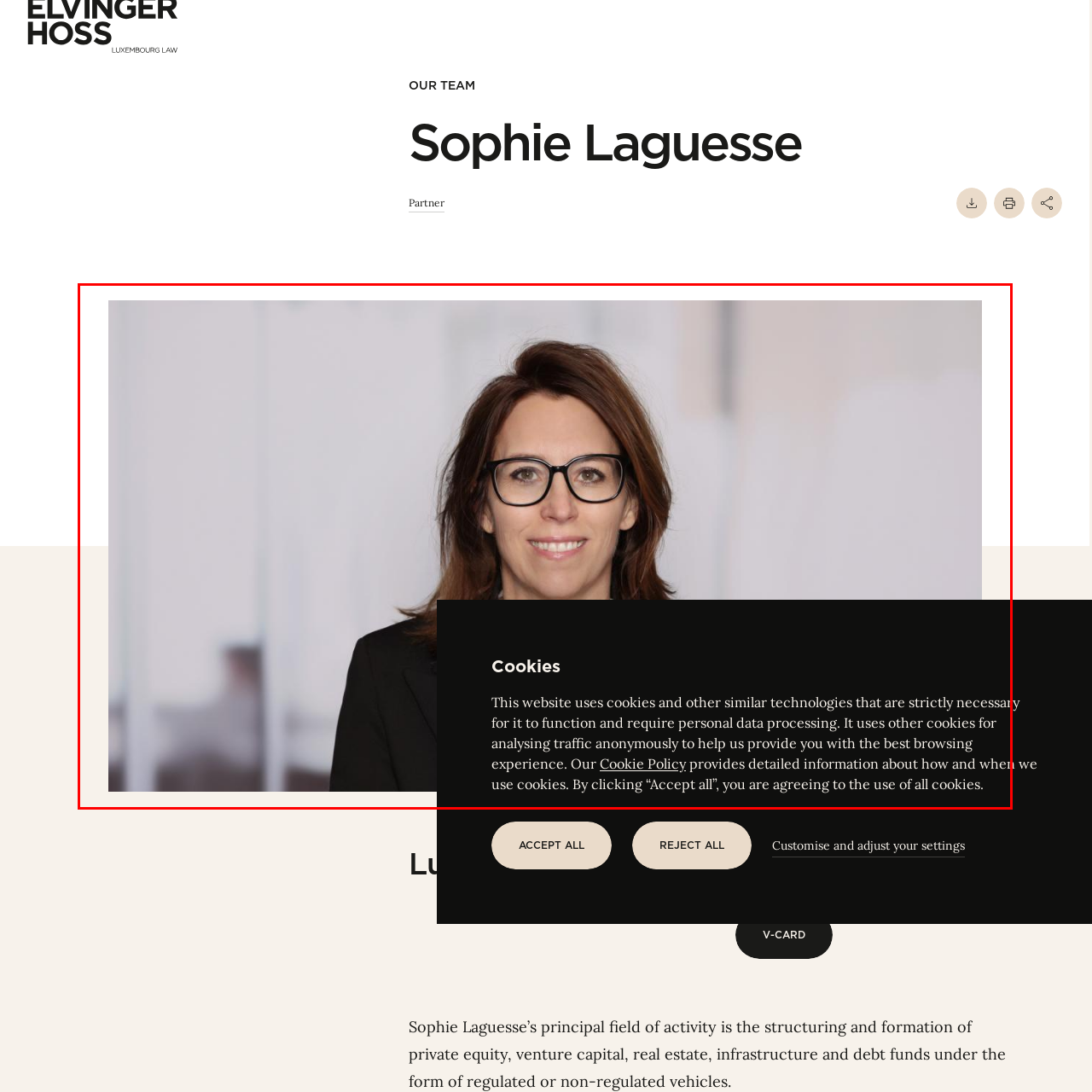Offer a detailed account of what is shown inside the red bounding box.

The image features Sophie Laguesse, who is portrayed in a professional manner, wearing stylish eyeglasses and a black blazer. She presents a confident expression, reflecting her role within the organization. The background exhibits a subtle, soft-focus design that underscores her prominence in the frame. Accompanying her image is a brief introduction suggesting her expertise in structuring and forming private equity, venture capital, real estate, infrastructure, and debt funds. In addition to this, a cookie consent message appears at the bottom of the image, emphasizing the website's compliance with data privacy regulations.